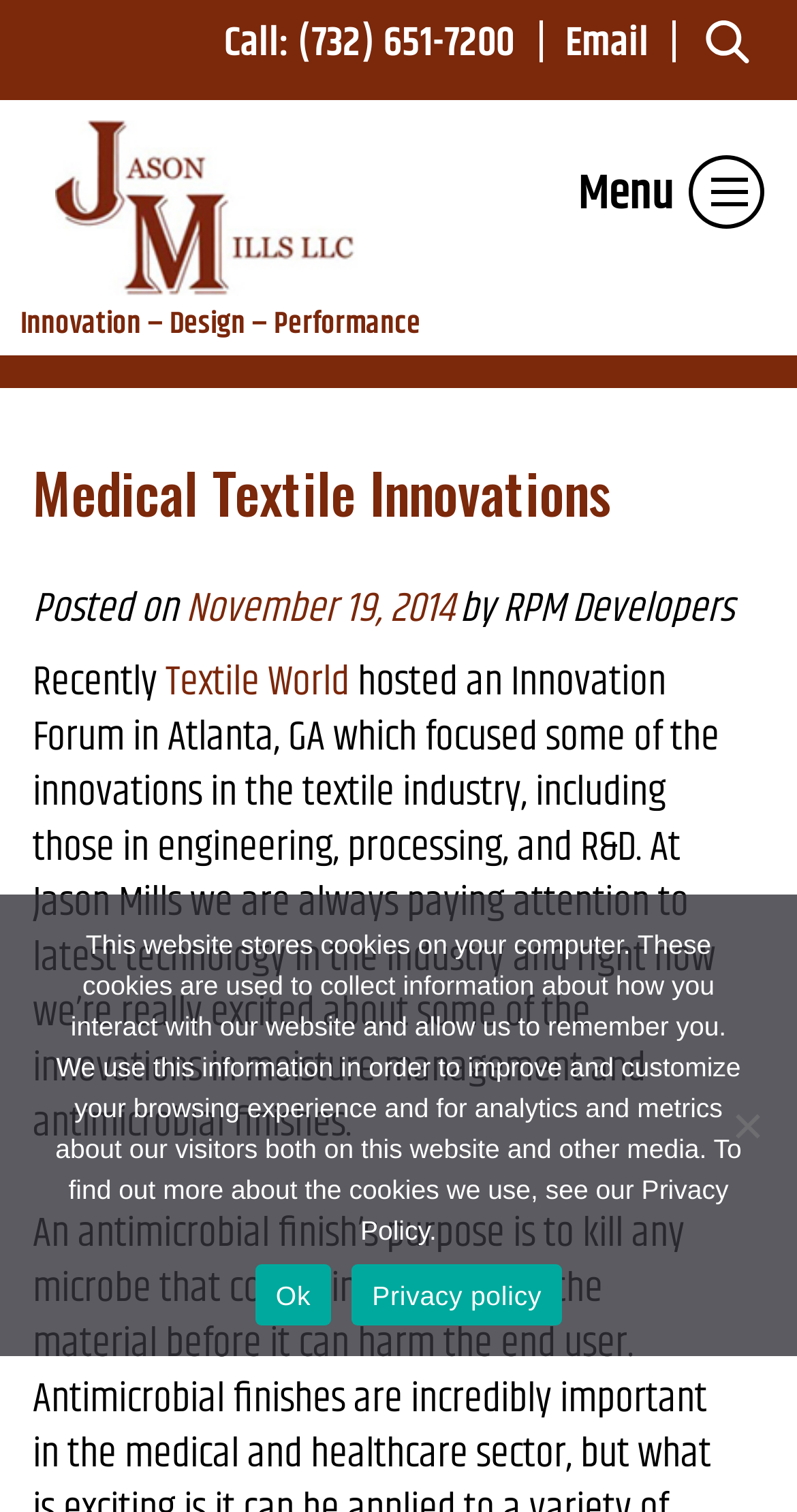What is the company name?
Using the image as a reference, answer the question with a short word or phrase.

Jason Mills, LLC